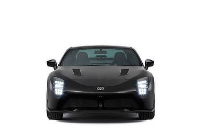Answer the question briefly using a single word or phrase: 
What is the design approach of the GR HV SPORTS concept car?

Merging aesthetics with advanced engineering